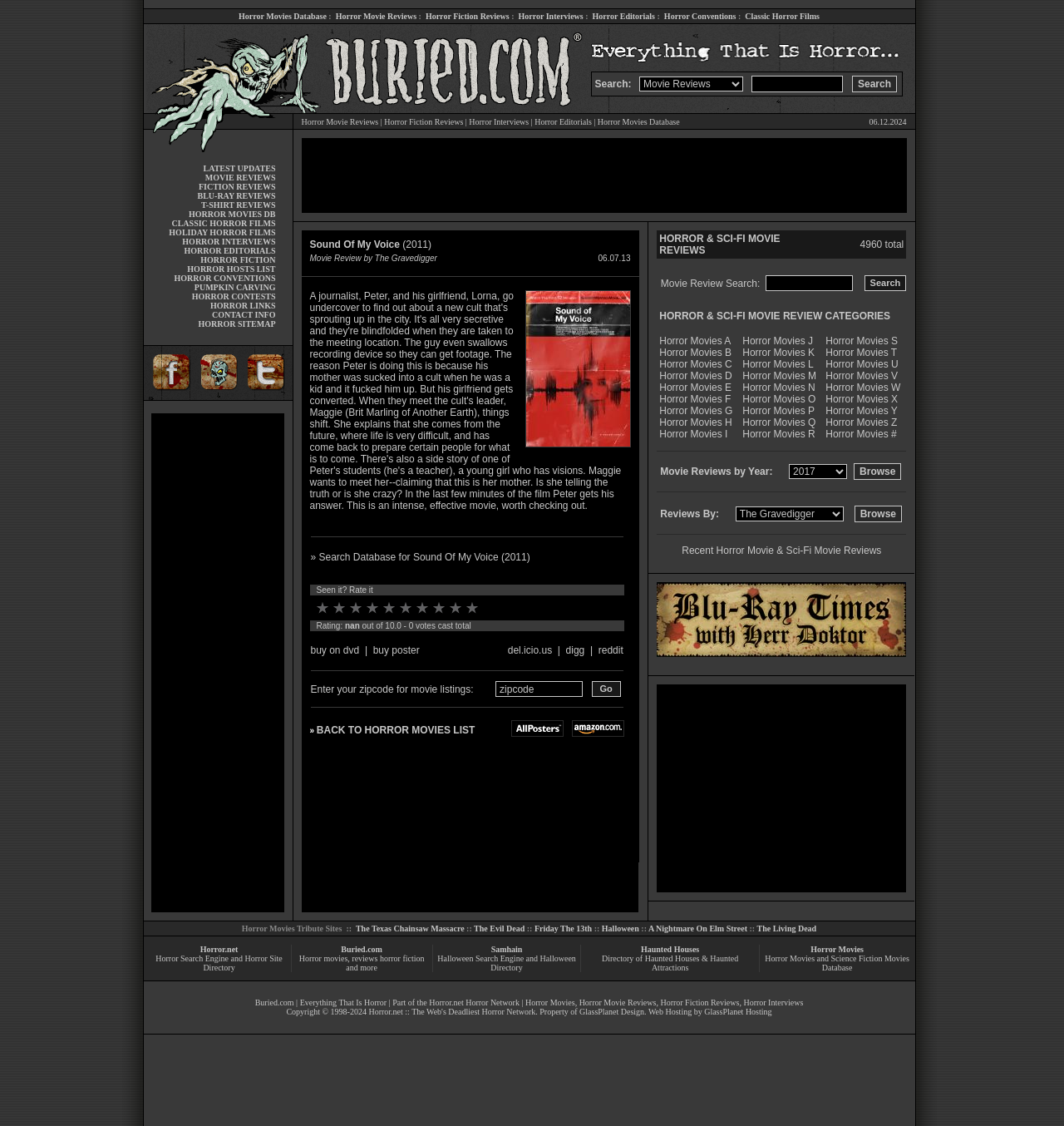Answer the question using only one word or a concise phrase: What is the date mentioned on the webpage?

06.12.2024